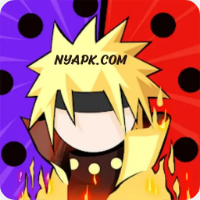What is the website displayed on the logo?
From the image, respond using a single word or phrase.

NYAPK.COM